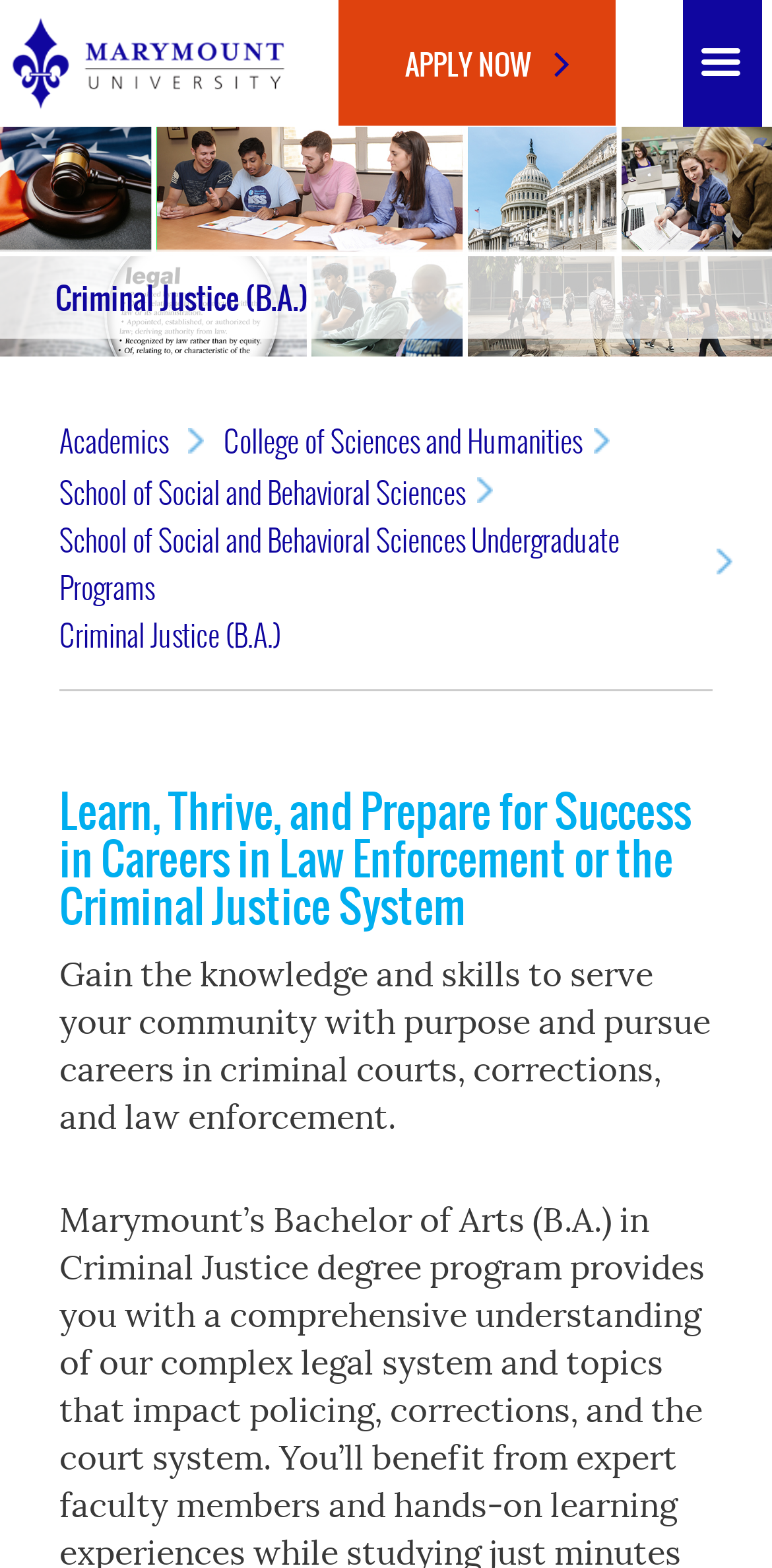What is the purpose of the program?
Please provide a comprehensive answer based on the information in the image.

The purpose of the program can be inferred from the static text 'Gain the knowledge and skills to serve your community with purpose and pursue careers in criminal courts, corrections, and law enforcement.', which suggests that the program aims to equip students with the knowledge and skills to serve their community.